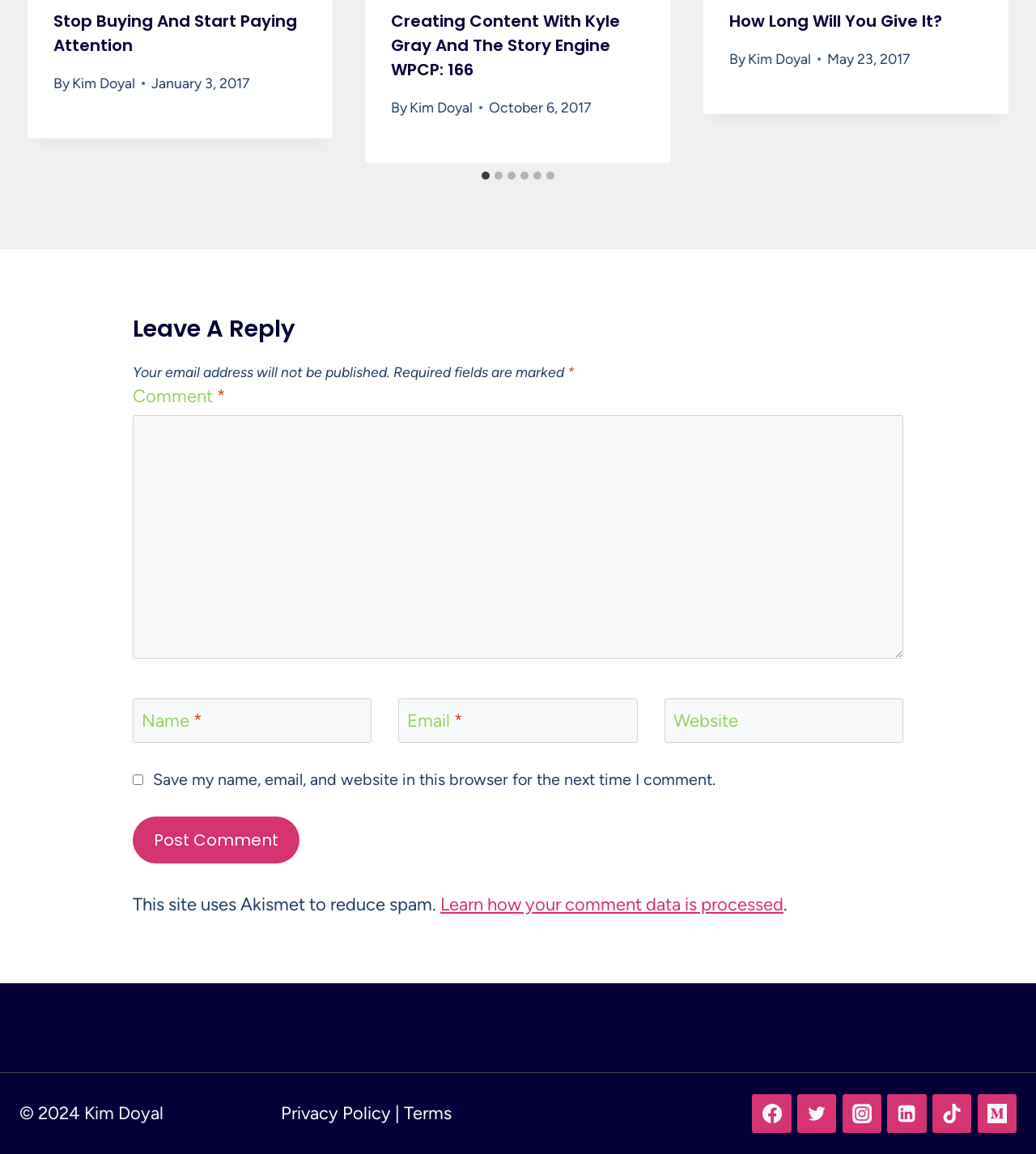With reference to the screenshot, provide a detailed response to the question below:
How many tabs are available in the tablist?

The tablist has six tabs, namely 'Go to slide 1', 'Go to slide 2', 'Go to slide 3', 'Go to slide 4', 'Go to slide 5', and 'Go to slide 6'.